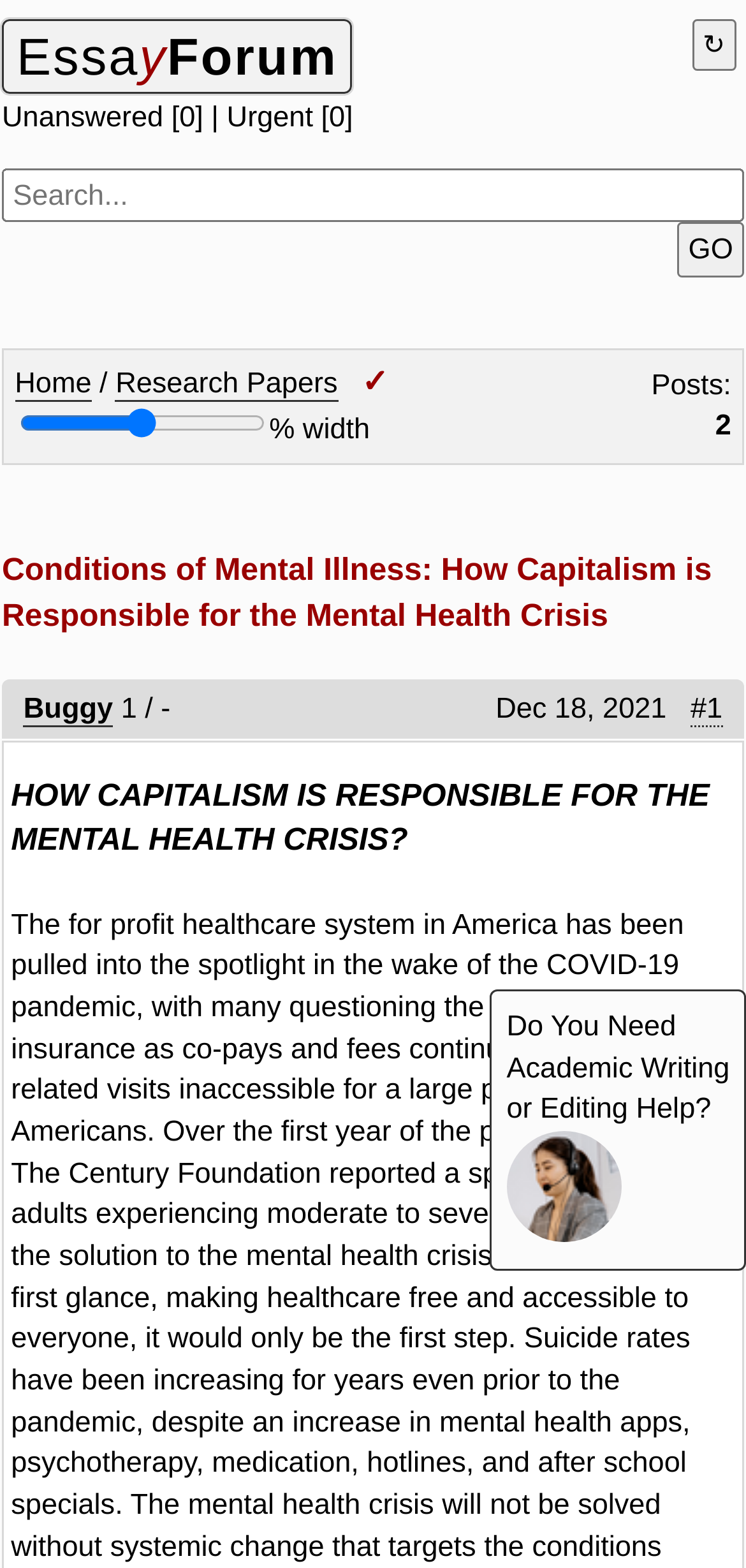What is the topic of the research paper?
Please respond to the question with a detailed and thorough explanation.

I looked at the heading element with the text 'Conditions of Mental Illness: How Capitalism is Responsible for the Mental Health Crisis', which suggests that the research paper is about the relationship between mental illness and capitalism.